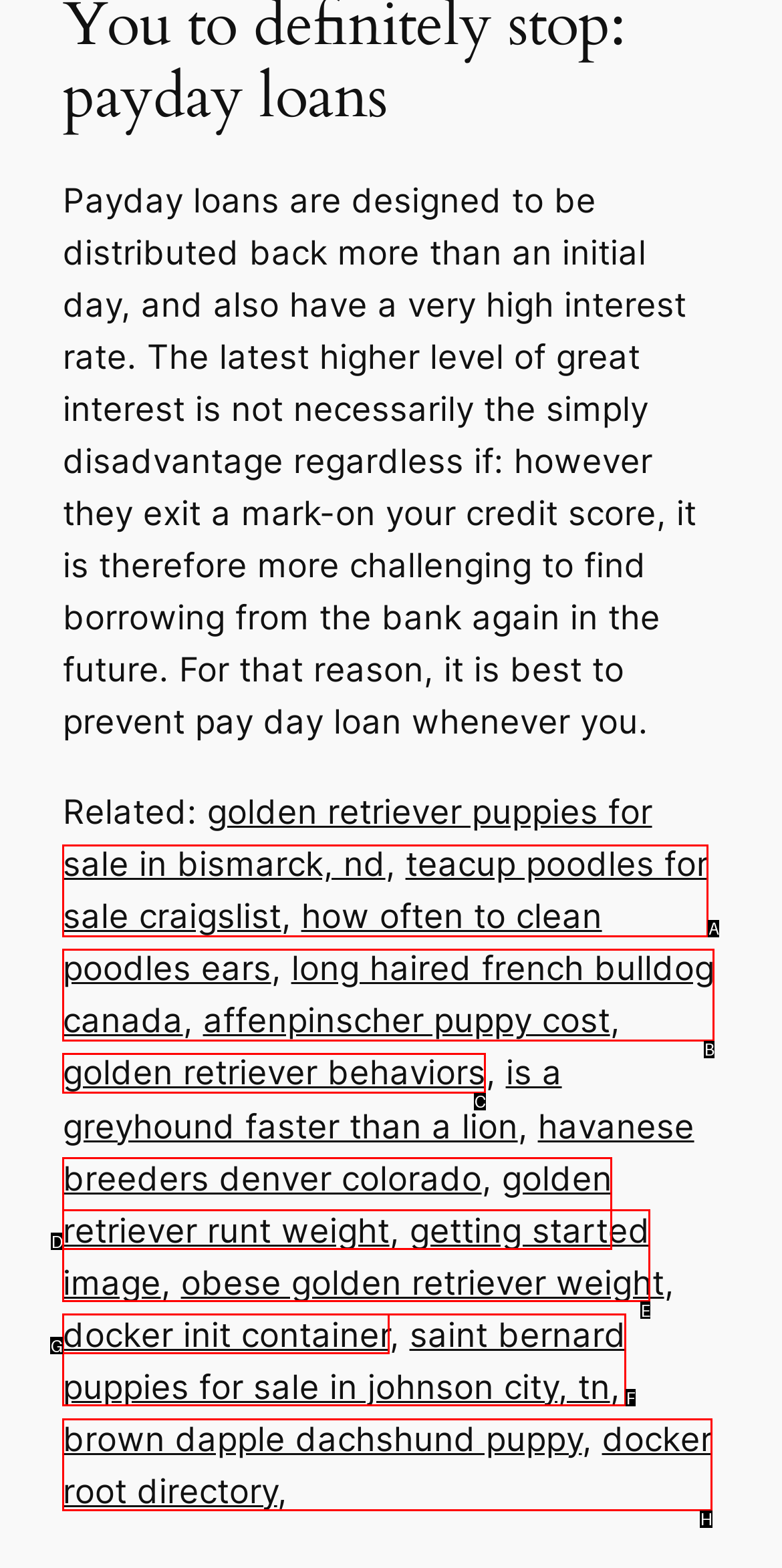Match the following description to the correct HTML element: long haired french bulldog canada Indicate your choice by providing the letter.

B